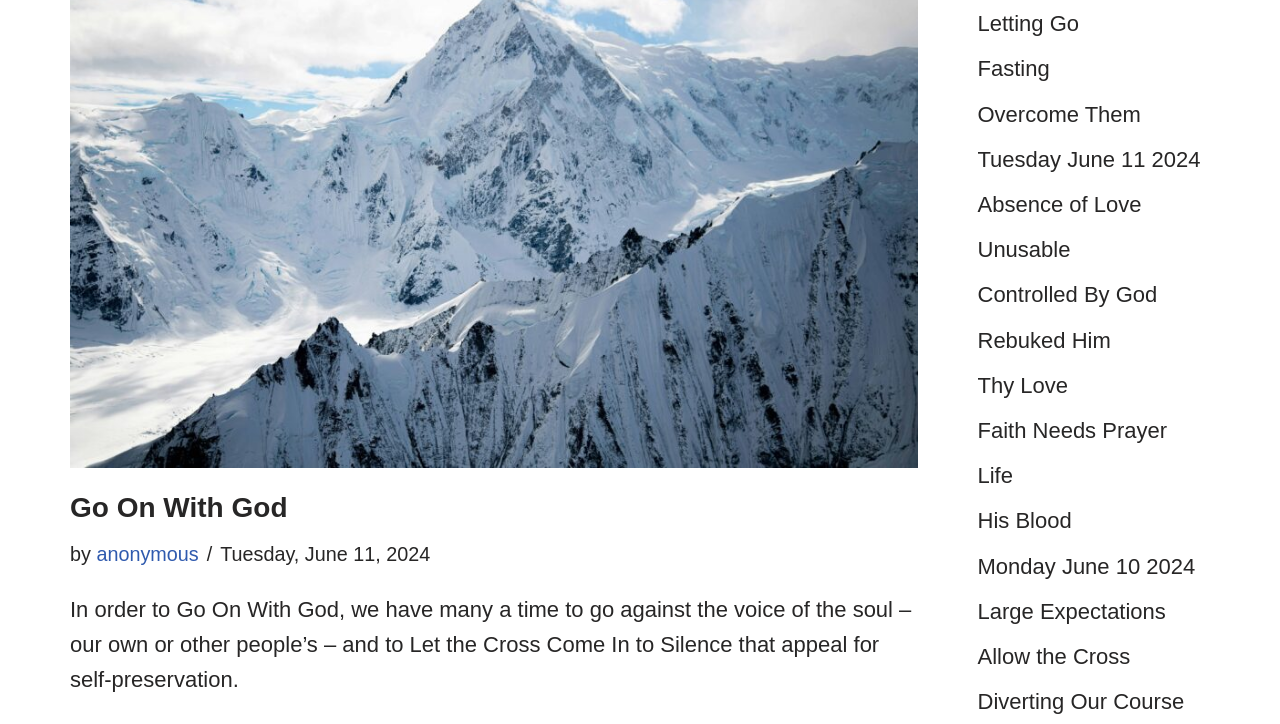Can you look at the image and give a comprehensive answer to the question:
What is the title of the article?

The title of the article can be found in the heading element with the text 'Go On With God' which is located at the top of the webpage with a bounding box coordinate of [0.055, 0.674, 0.717, 0.728].